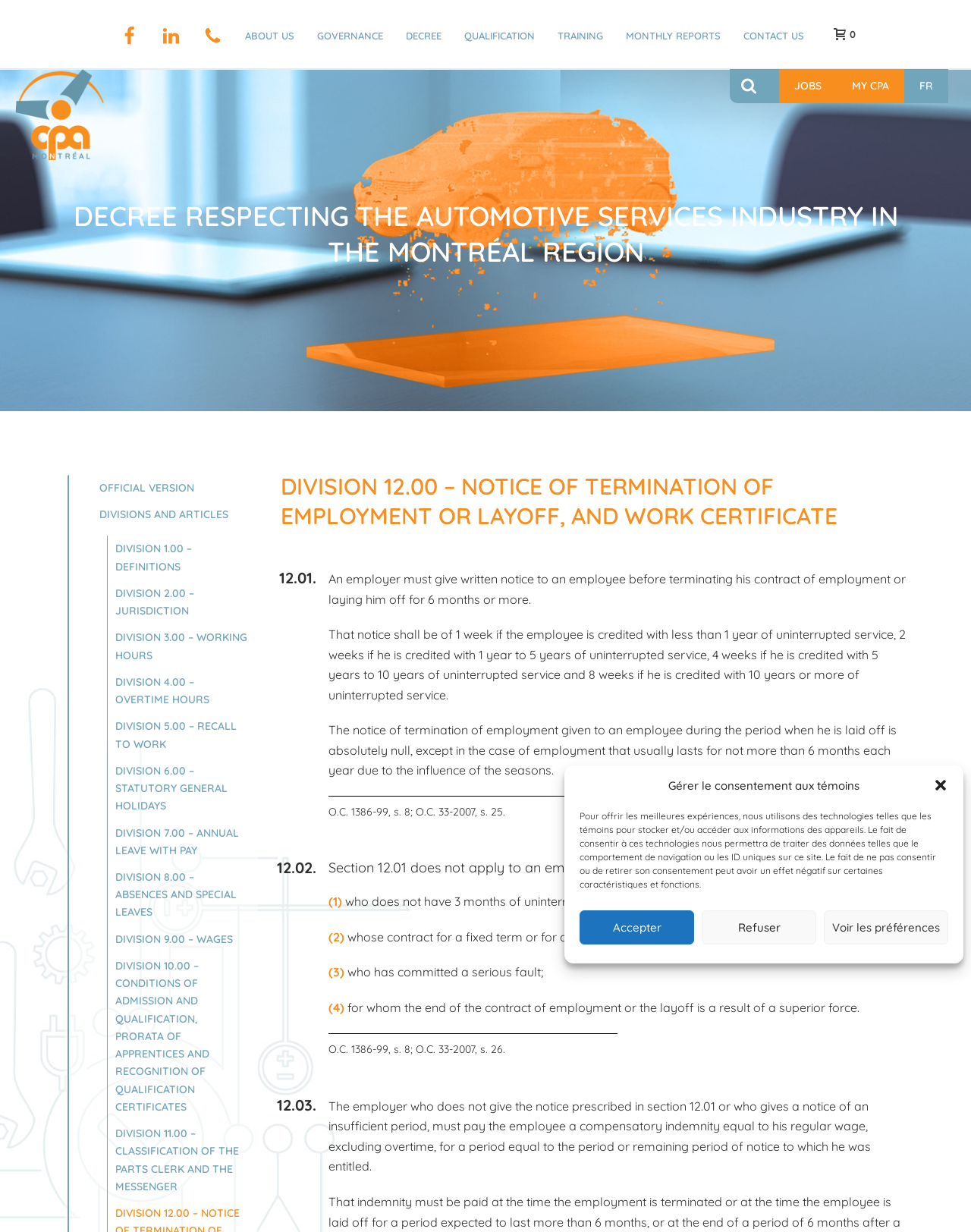Could you specify the bounding box coordinates for the clickable section to complete the following instruction: "Search for something"?

[0.759, 0.061, 0.795, 0.079]